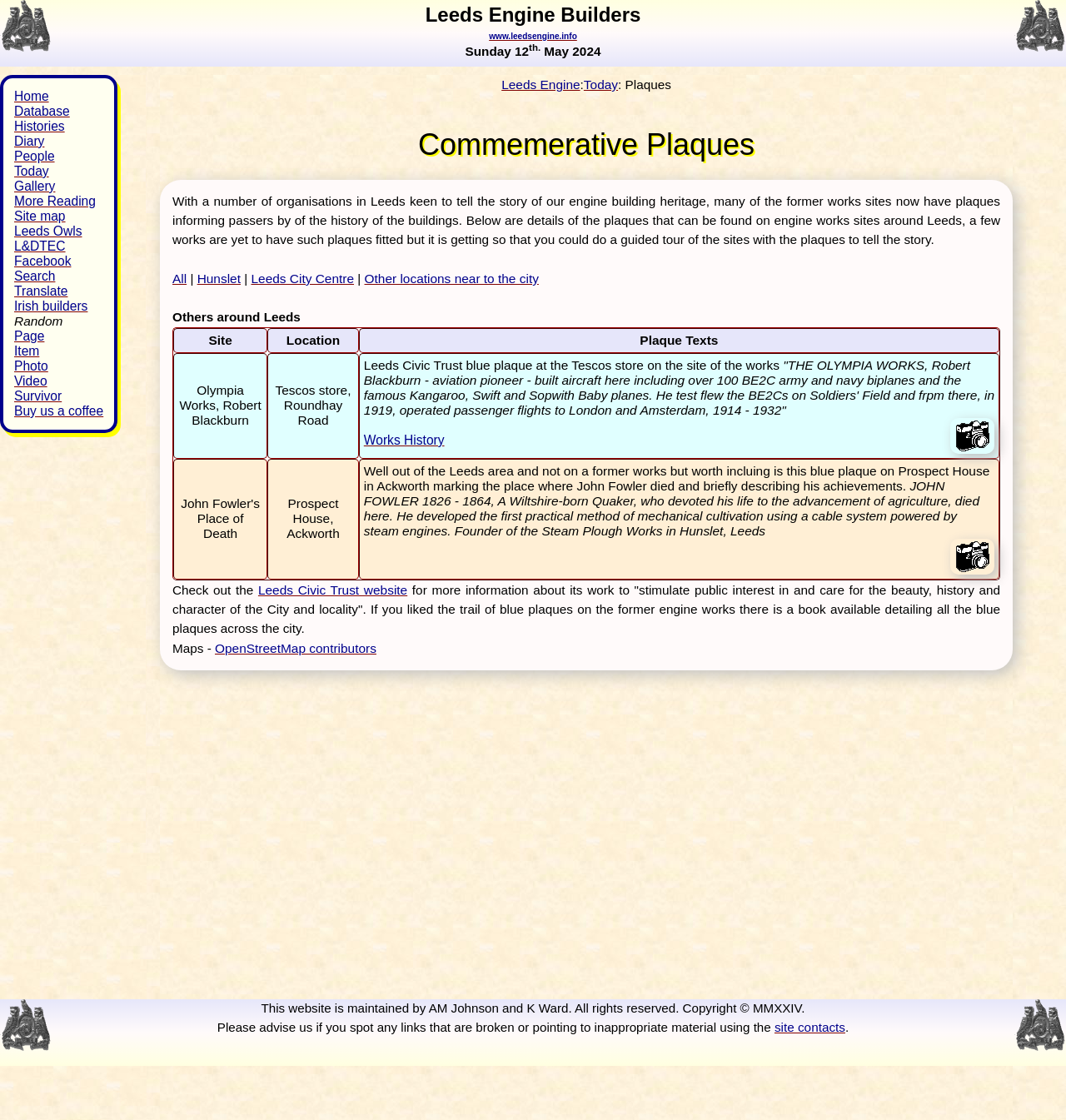How many links are there in the navigation menu?
Based on the screenshot, give a detailed explanation to answer the question.

The navigation menu is located in the table with the id 'LayoutTable'. It contains 20 links, including 'Home', 'Database', 'Histories', and so on. I counted the number of links in the table to get the answer.